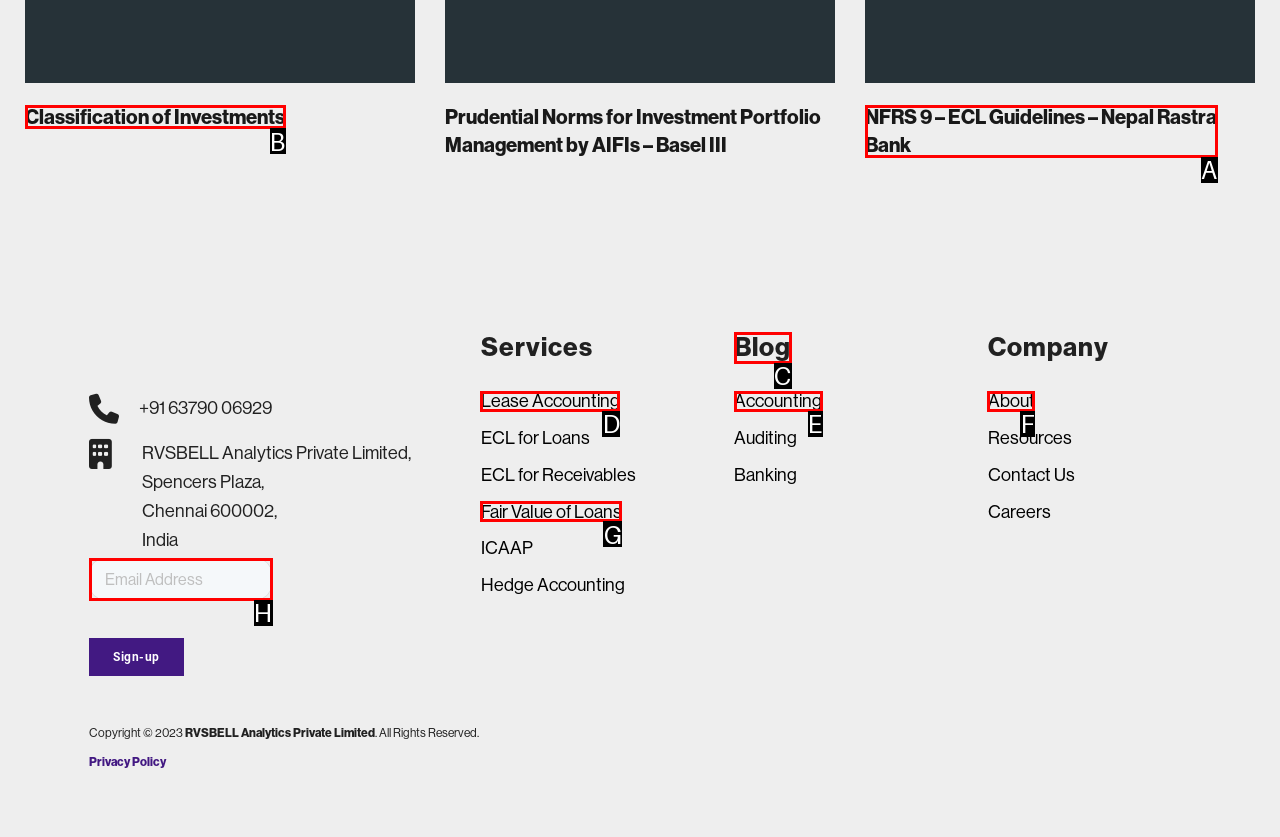Indicate which lettered UI element to click to fulfill the following task: Click on the Twitter link
Provide the letter of the correct option.

None